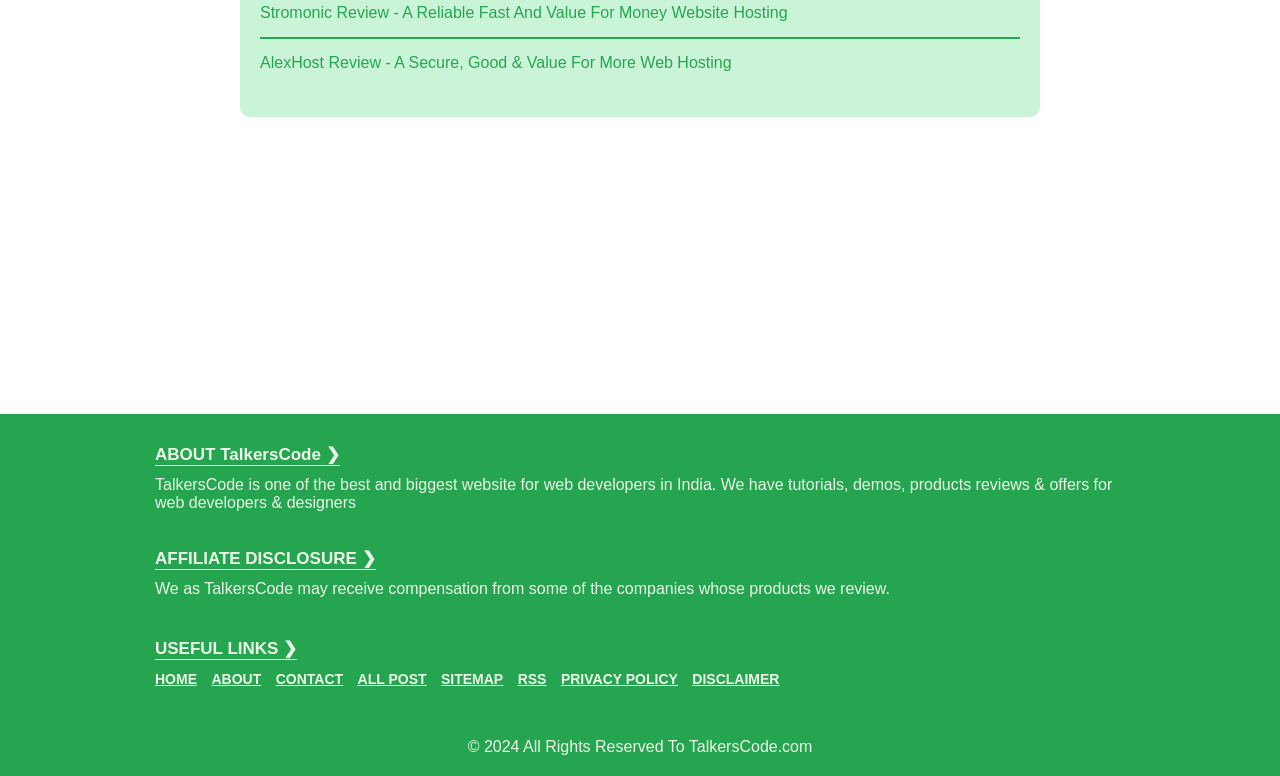Please determine the bounding box coordinates of the element's region to click for the following instruction: "go to home page".

[0.121, 0.864, 0.154, 0.885]